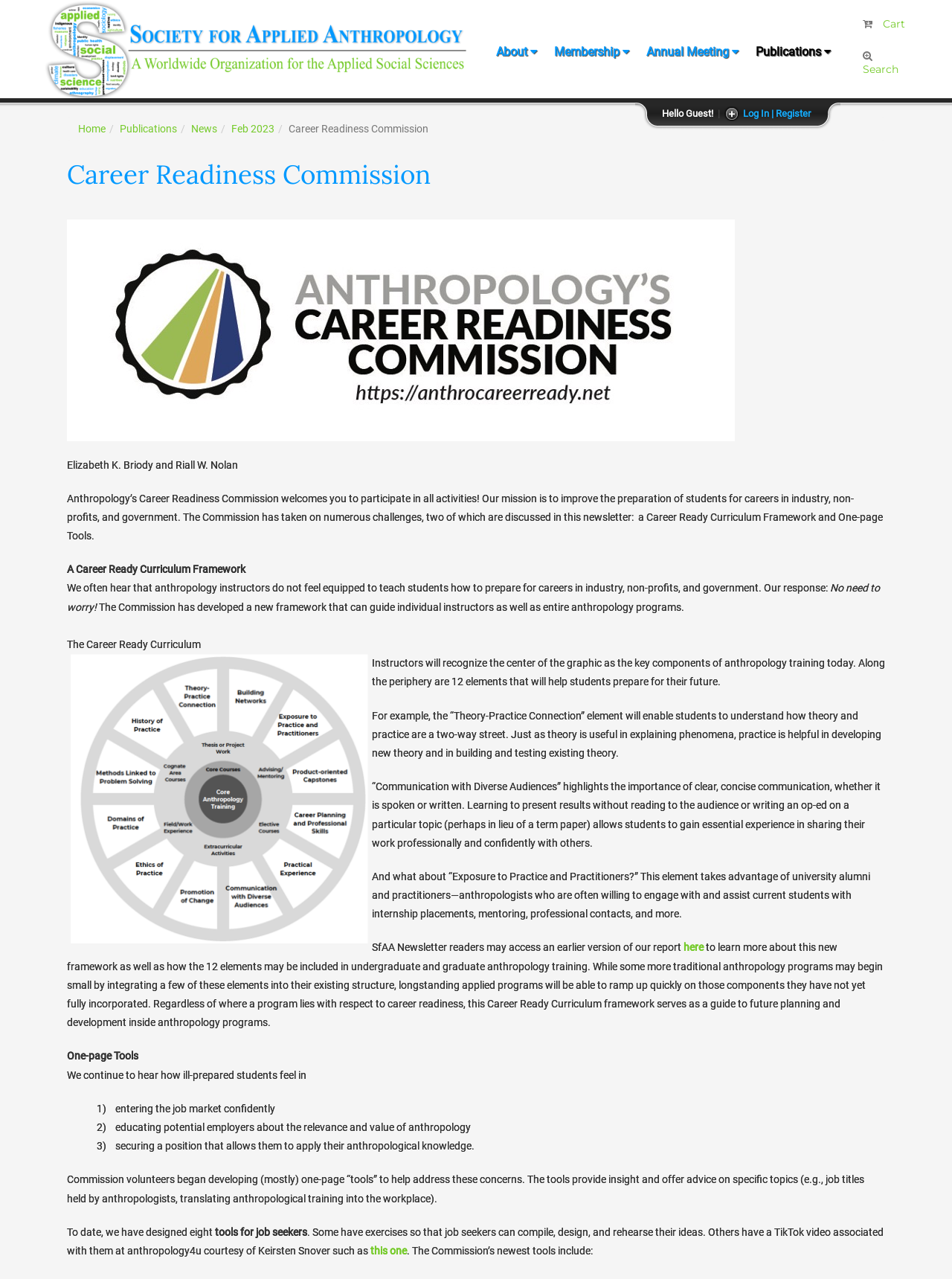Please specify the bounding box coordinates of the area that should be clicked to accomplish the following instruction: "Search for something". The coordinates should consist of four float numbers between 0 and 1, i.e., [left, top, right, bottom].

[0.906, 0.049, 0.944, 0.06]